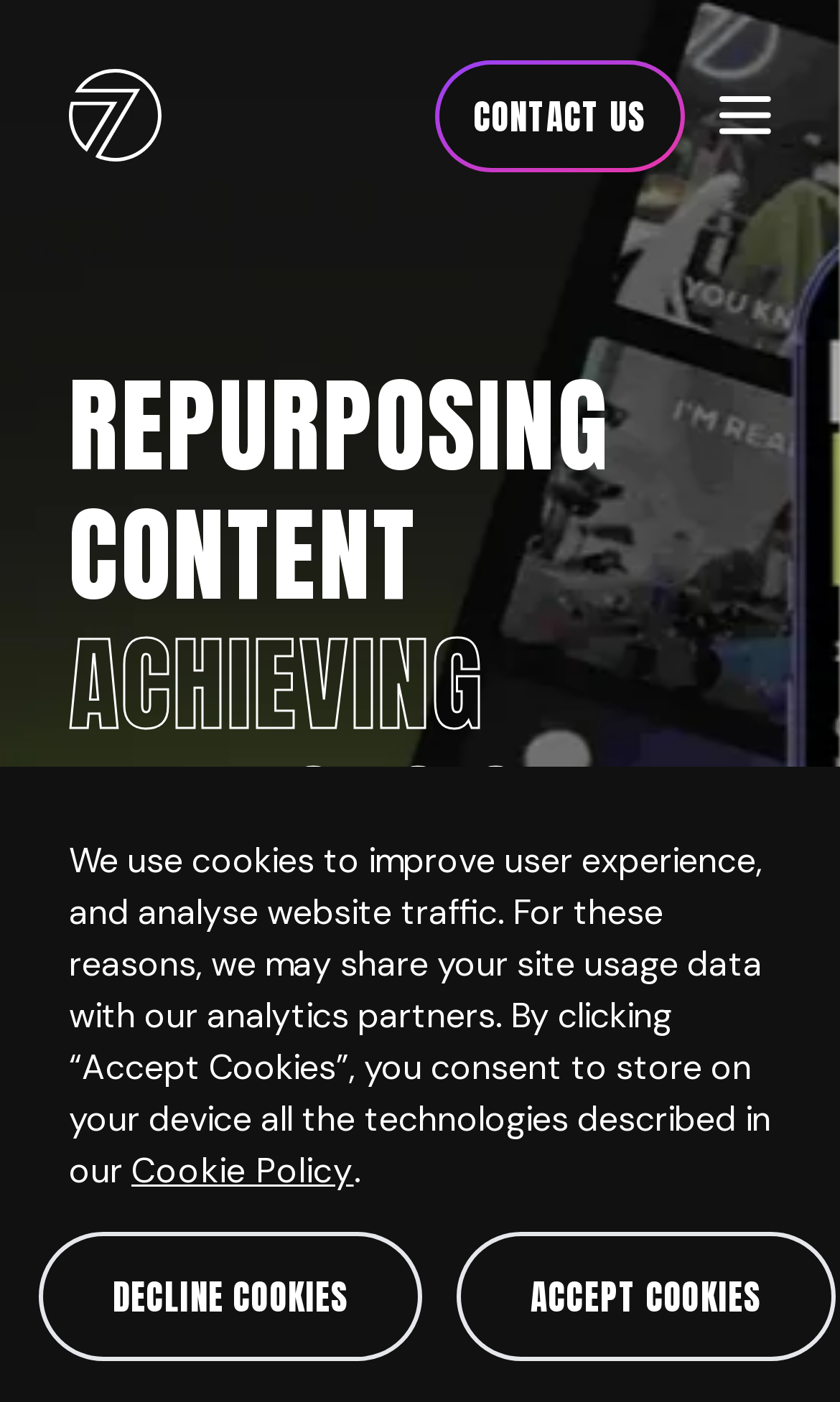For the given element description Open main menu, determine the bounding box coordinates of the UI element. The coordinates should follow the format (top-left x, top-left y, bottom-right x, bottom-right y) and be within the range of 0 to 1.

[0.856, 0.042, 0.918, 0.122]